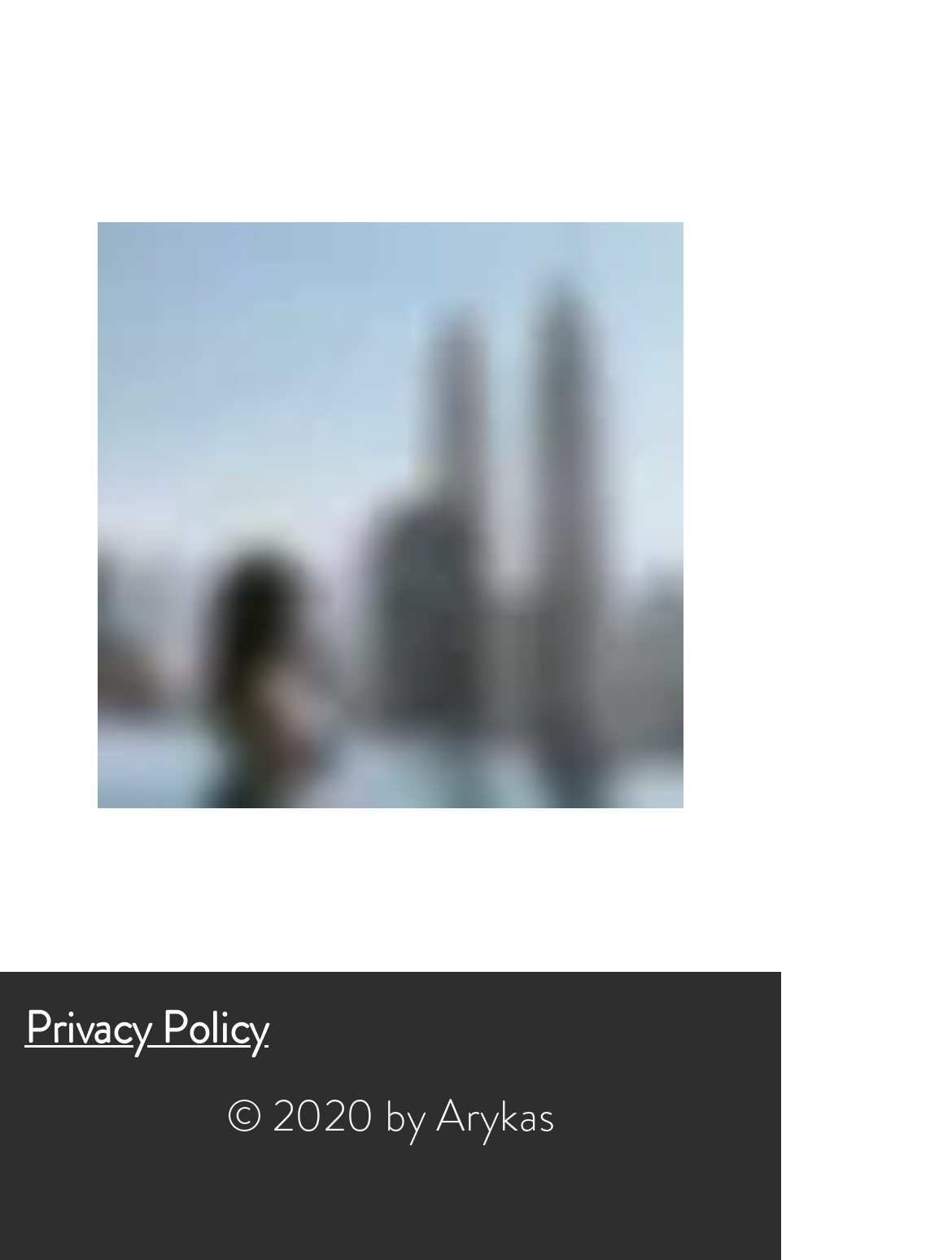How many links are in the top section of the webpage?
Using the image, provide a concise answer in one word or a short phrase.

1